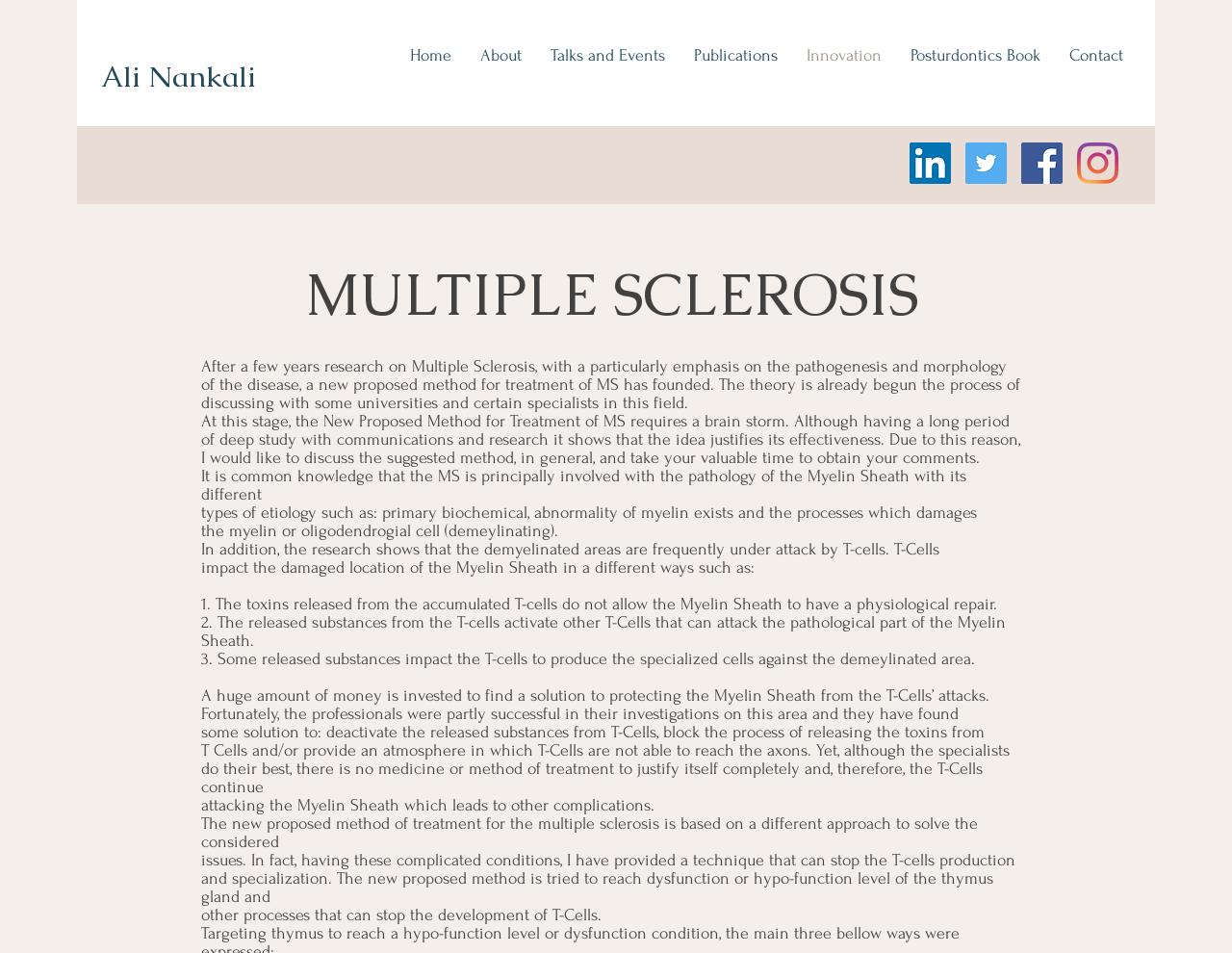What is the role of the thymus gland in the new proposed method?
Could you answer the question in a detailed manner, providing as much information as possible?

The text mentions that the new proposed method tries to reach dysfunction or hypo-function level of the thymus gland, which is part of the process of stopping the T-cells production and specialization.